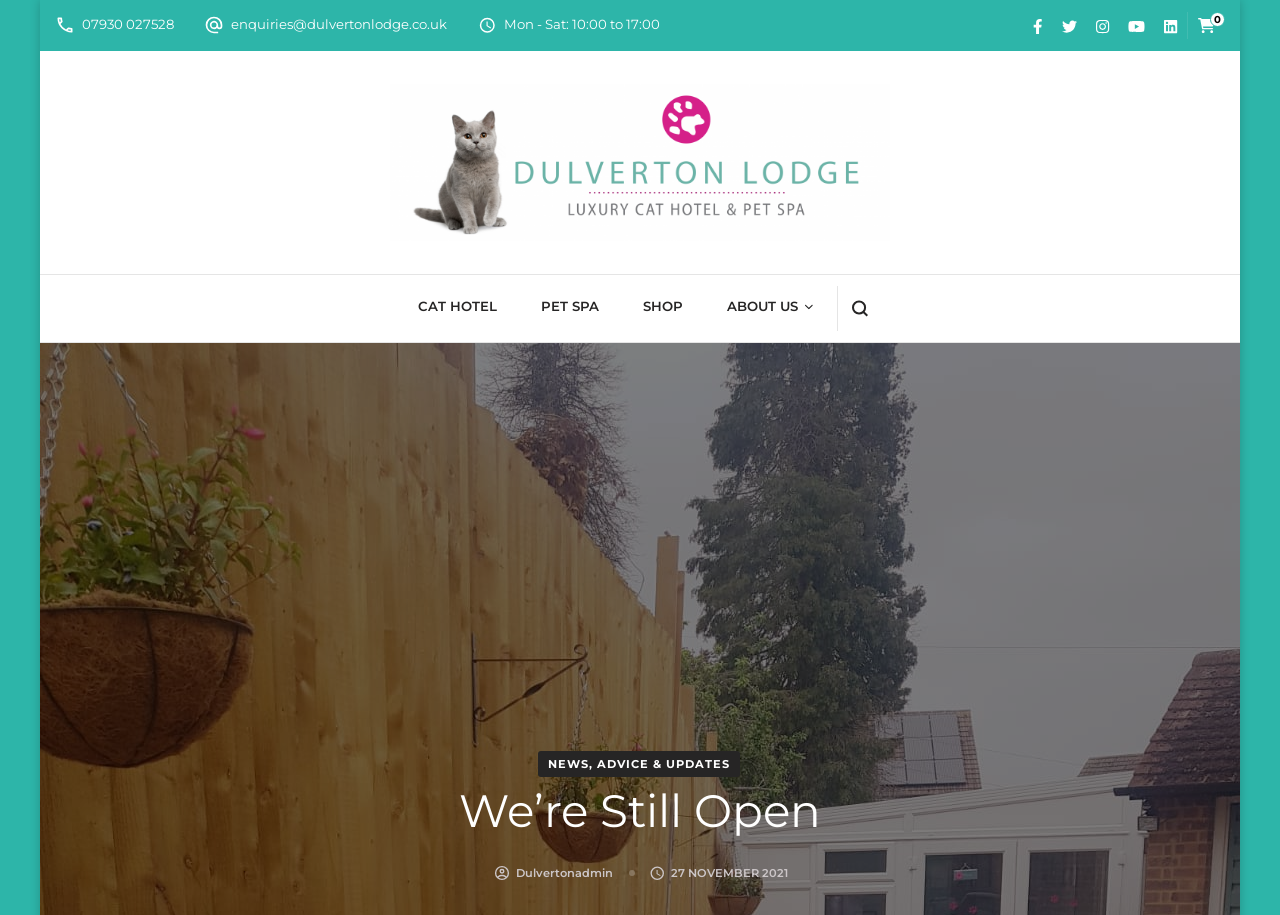From the webpage screenshot, predict the bounding box coordinates (top-left x, top-left y, bottom-right x, bottom-right y) for the UI element described here: Hose Accessories

None